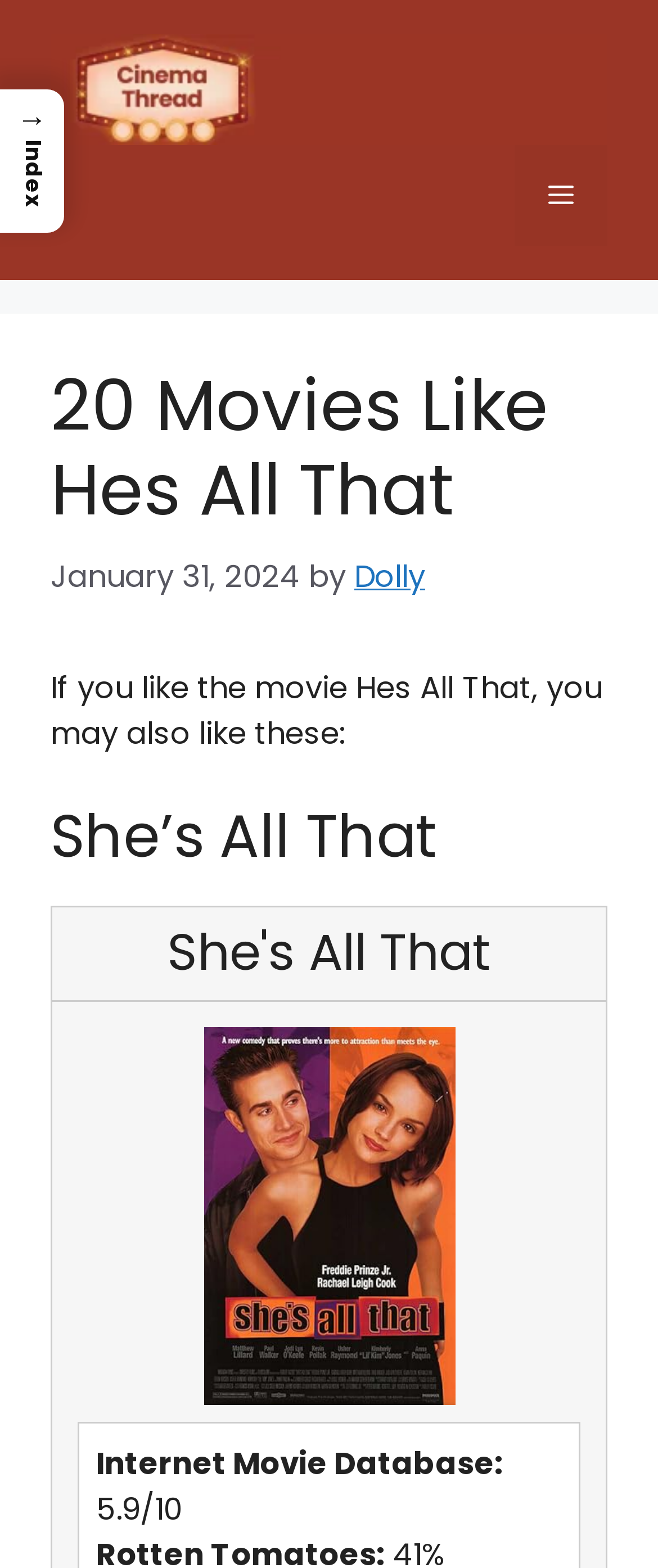Please give a one-word or short phrase response to the following question: 
What is the date of the article?

January 31, 2024